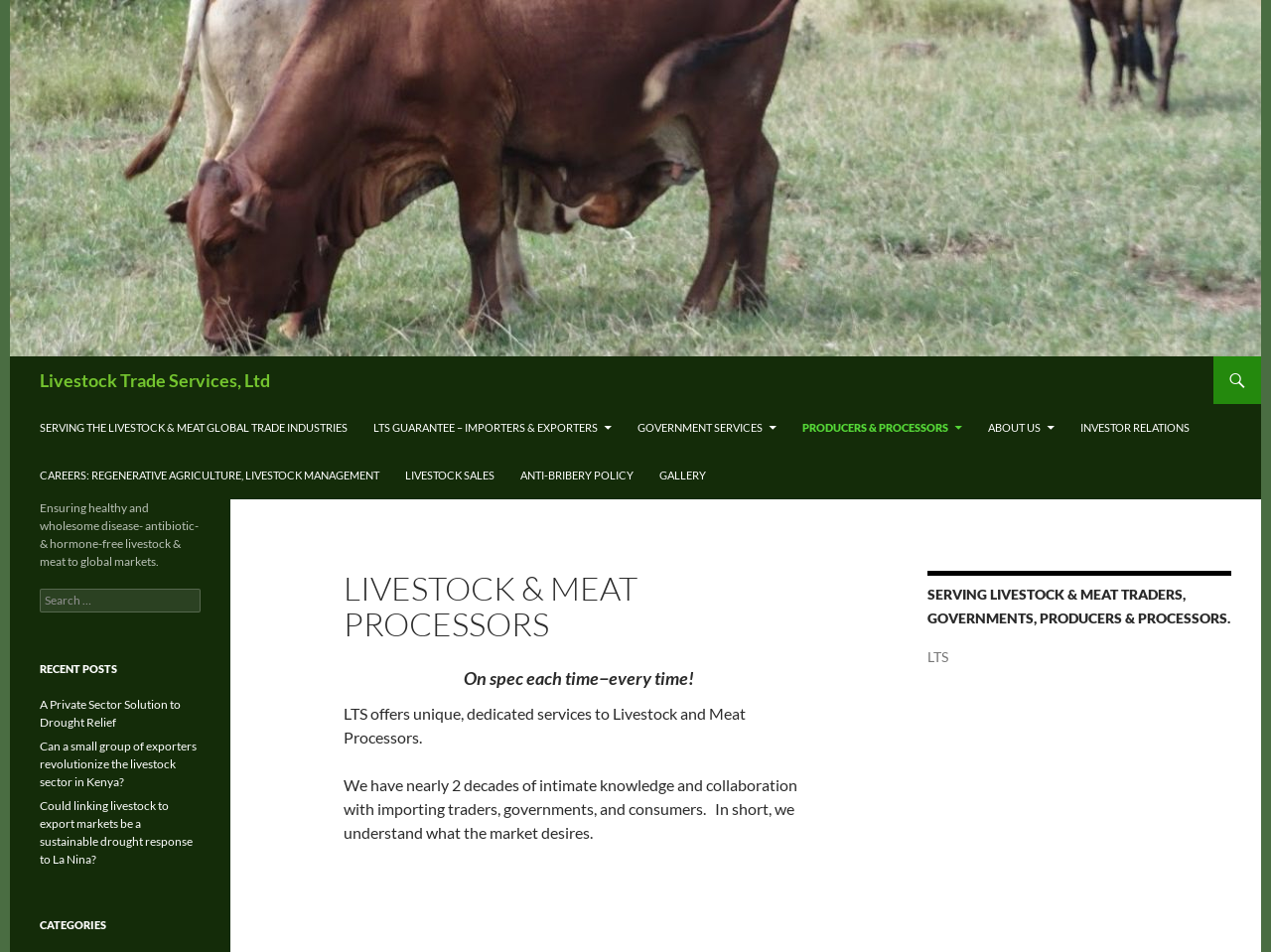Provide an in-depth caption for the webpage.

The webpage appears to be the homepage of Livestock Trade Services, Ltd, a company that provides dedicated services to the livestock and meat trade industries. At the top of the page, there is a logo and a heading that reads "Livestock Trade Services, Ltd". Below this, there is a search bar and a link to skip to the content.

The main content of the page is divided into two sections. On the left side, there is a menu with links to various pages, including "Serving the Livestock & Meat Global Trade Industries", "LTS Guarantee", "Government Services", "Producers & Processors", "About Us", "Investor Relations", "Careers", "Livestock Sales", "Anti-Bribery Policy", and "Gallery".

On the right side, there is a section that appears to be a brief introduction to the company's services for livestock and meat processors. There is a heading that reads "LIVESTOCK & MEAT PROCESSORS" and a subheading that says "On spec each time−every time!". Below this, there is a paragraph of text that describes the company's unique services and its nearly two decades of experience in the industry.

Further down the page, there is a section with a heading that reads "Ensuring healthy and wholesome disease-antibiotic- & hormone-free livestock & meat to global markets." Below this, there is a search bar and a section that lists recent posts, including "A Private Sector Solution to Drought Relief", "Can a small group of exporters revolutionize the livestock sector in Kenya?", and "Could linking livestock to export markets be a sustainable drought response to La Nina?".

At the bottom of the page, there is a complementary section with a heading that reads "SERVING LIVESTOCK & MEAT TRADERS, GOVERNMENTS, PRODUCERS & PROCESSORS." Below this, there is a brief text that reads "LTS".